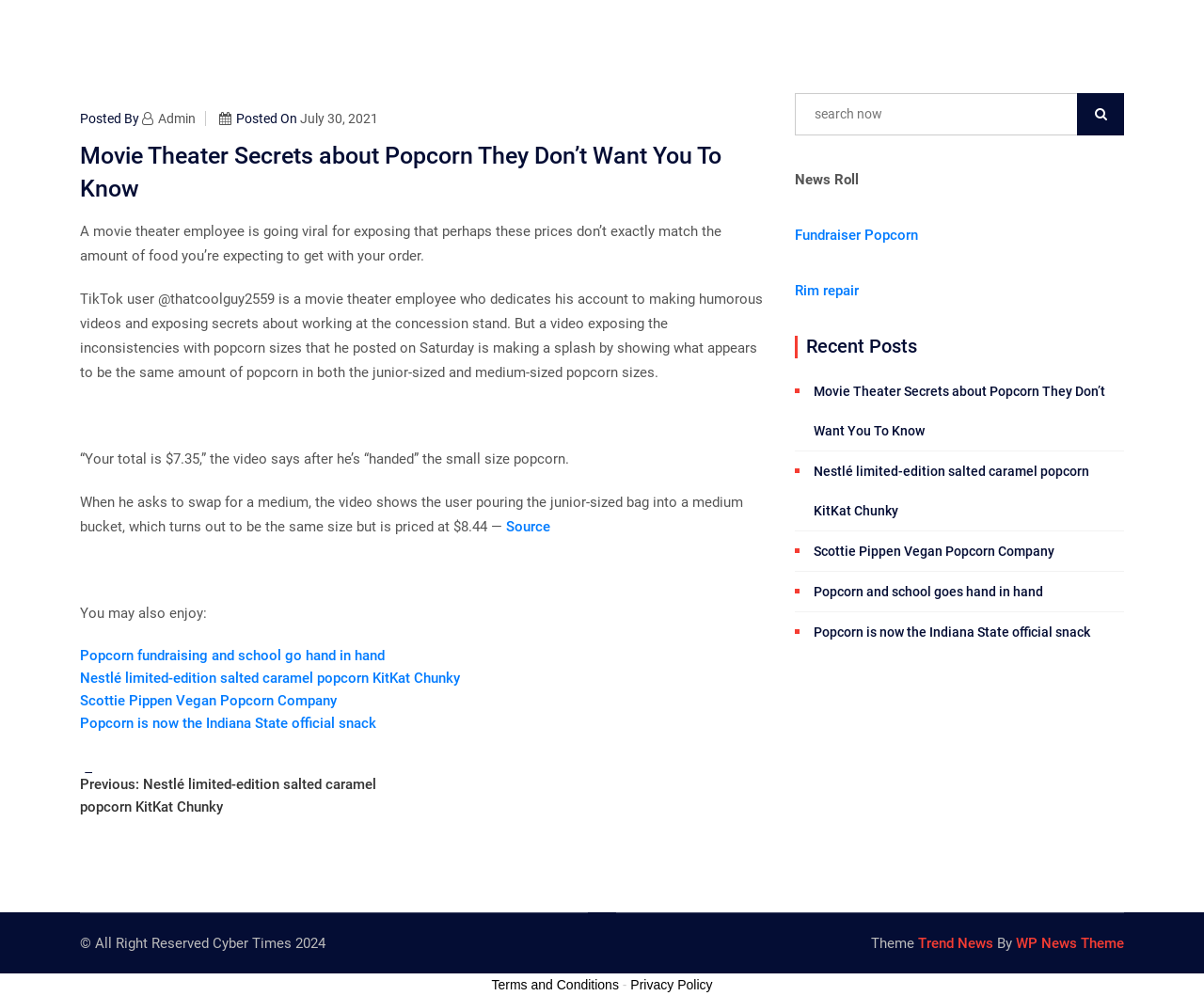Using the provided element description, identify the bounding box coordinates as (top-left x, top-left y, bottom-right x, bottom-right y). Ensure all values are between 0 and 1. Description: Scottie Pippen Vegan Popcorn Company

[0.676, 0.533, 0.876, 0.573]